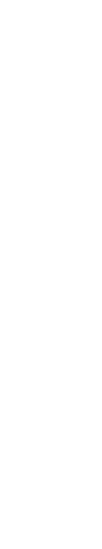Analyze the image and provide a detailed answer to the question: What is the purpose of the logo on the website?

The caption states that the logo serves as both a visual identity for the brand and a focal point for visitors exploring the website, suggesting that its purpose is to establish the company's brand presence and draw visitors' attention to its services and products.